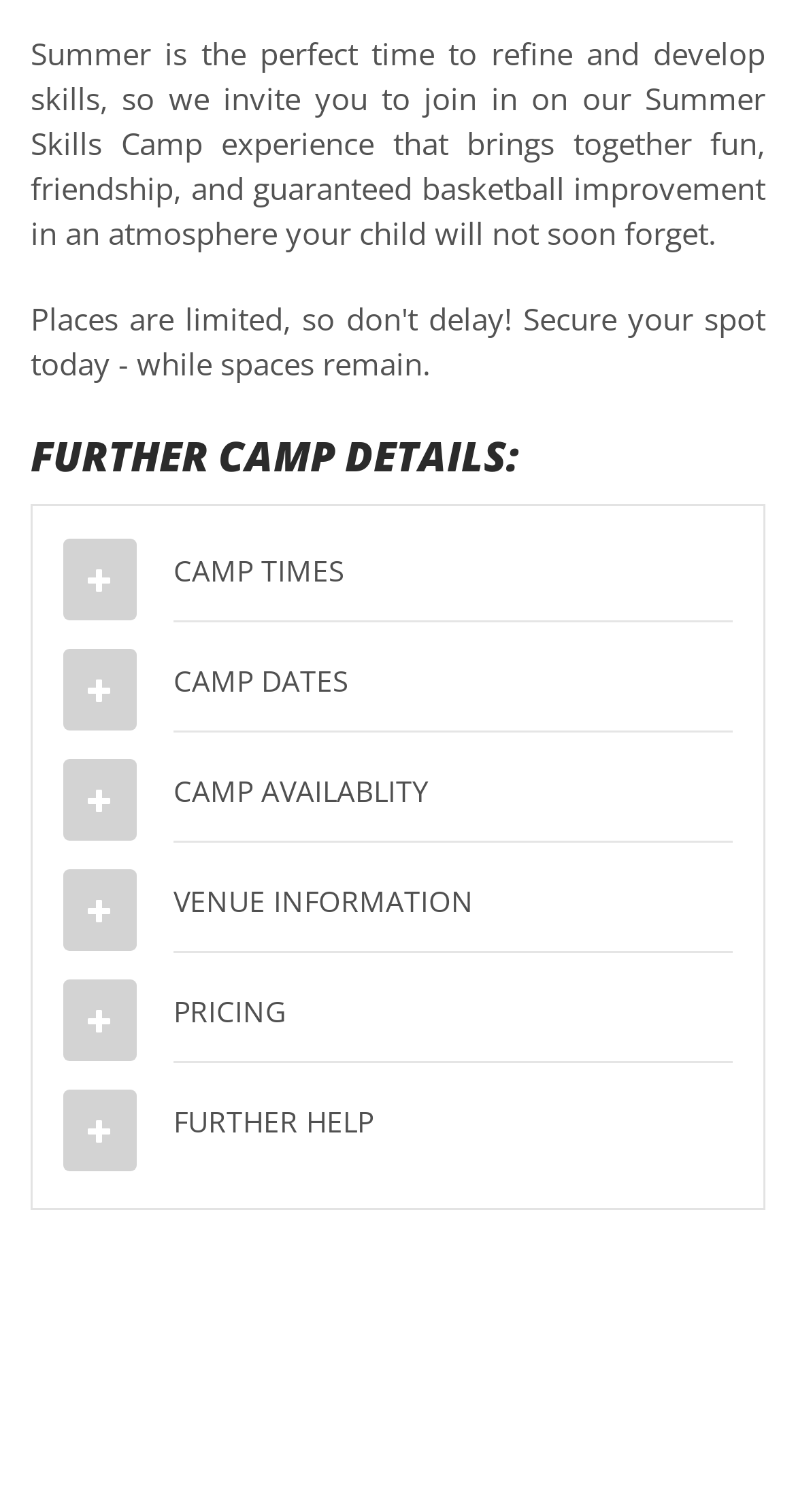Extract the bounding box coordinates for the described element: "PRICING". The coordinates should be represented as four float numbers between 0 and 1: [left, top, right, bottom].

[0.218, 0.641, 0.921, 0.691]